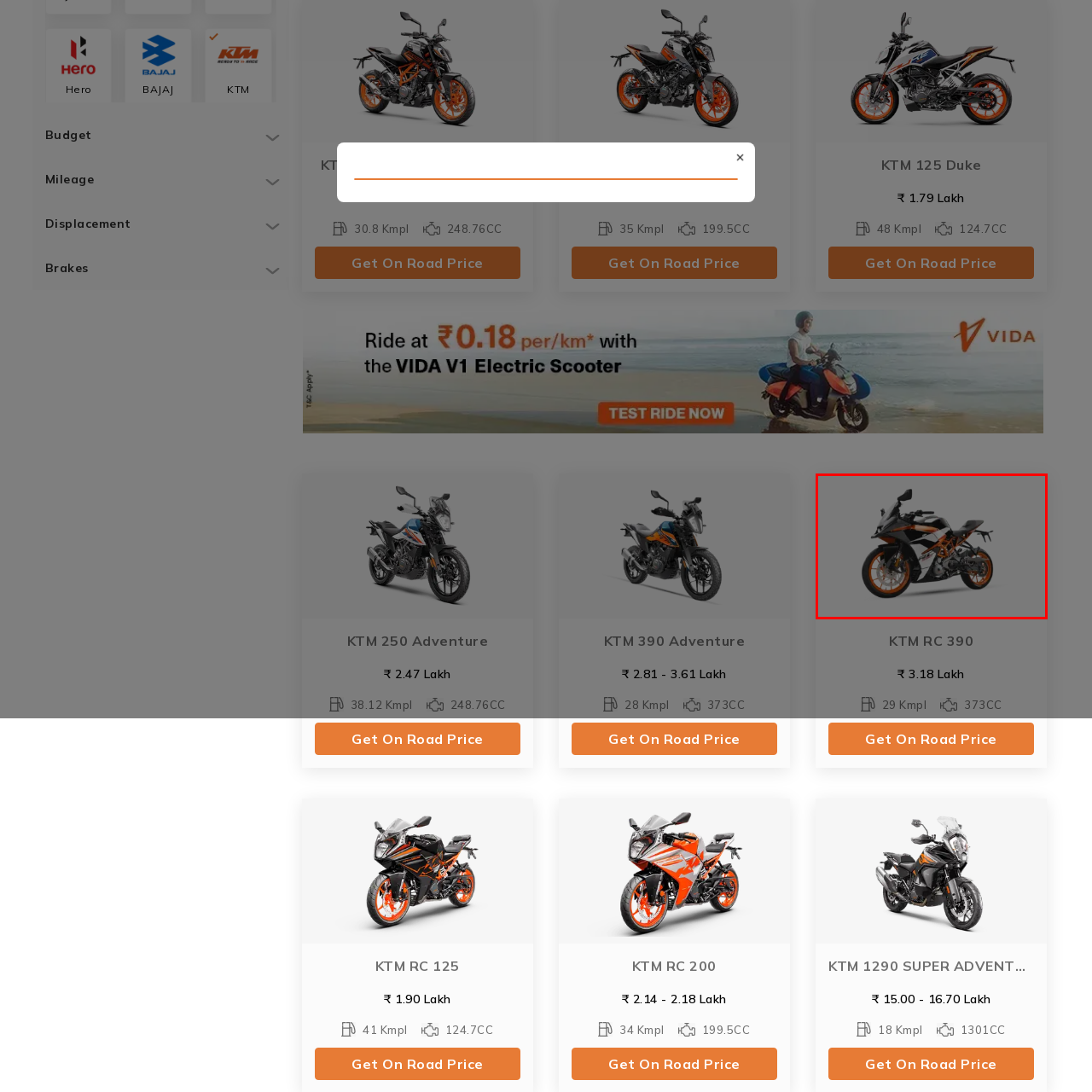Focus on the image enclosed by the red outline and give a short answer: What is the benefit of the motorcycle's lightweight frame?

Speed and agility